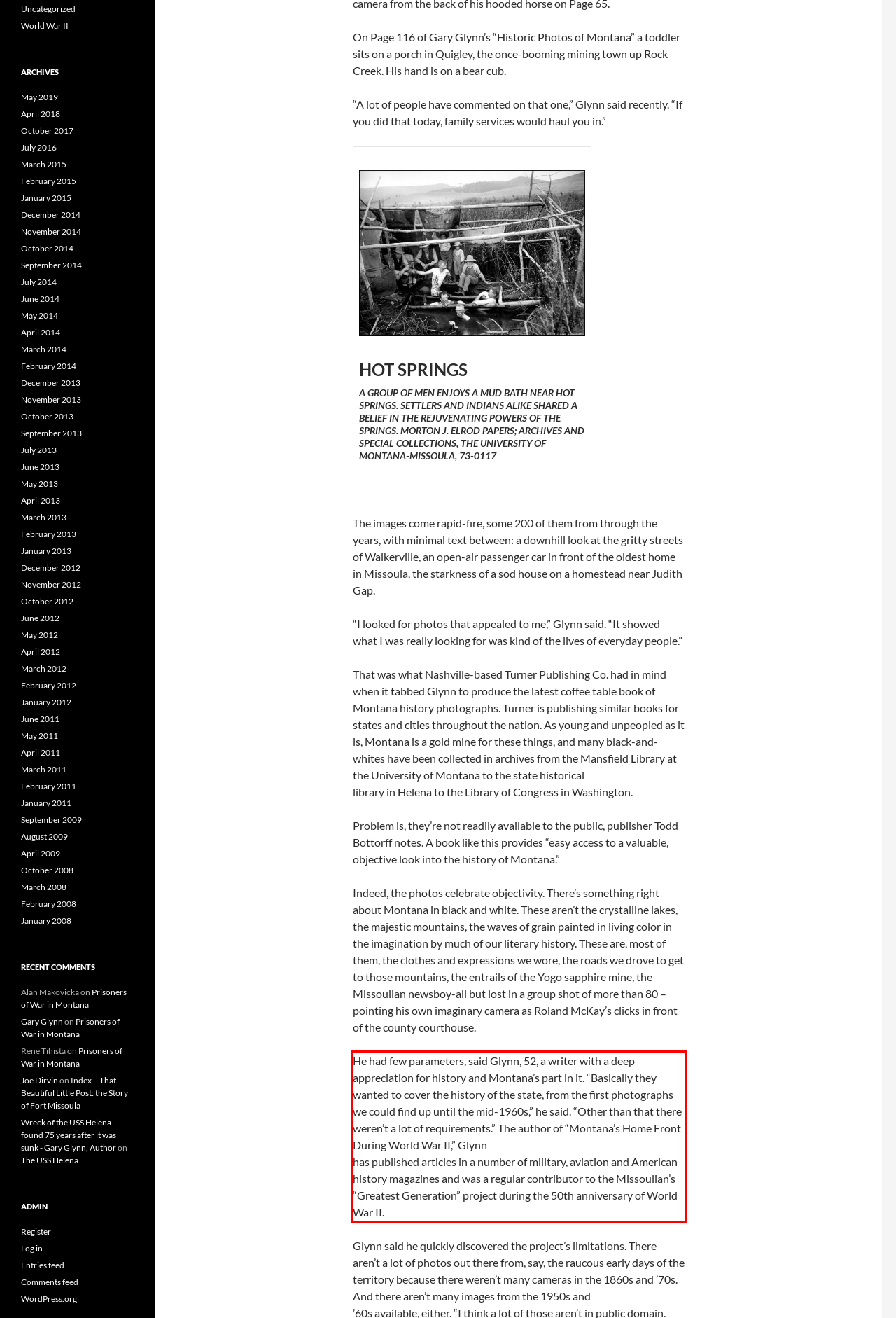You are given a screenshot showing a webpage with a red bounding box. Perform OCR to capture the text within the red bounding box.

He had few parameters, said Glynn, 52, a writer with a deep appreciation for history and Montana’s part in it. “Basically they wanted to cover the history of the state, from the first photographs we could find up until the mid-1960s,” he said. “Other than that there weren’t a lot of requirements.” The author of “Montana’s Home Front During World War II,” Glynn has published articles in a number of military, aviation and American history magazines and was a regular contributor to the Missoulian’s “Greatest Generation” project during the 50th anniversary of World War II.